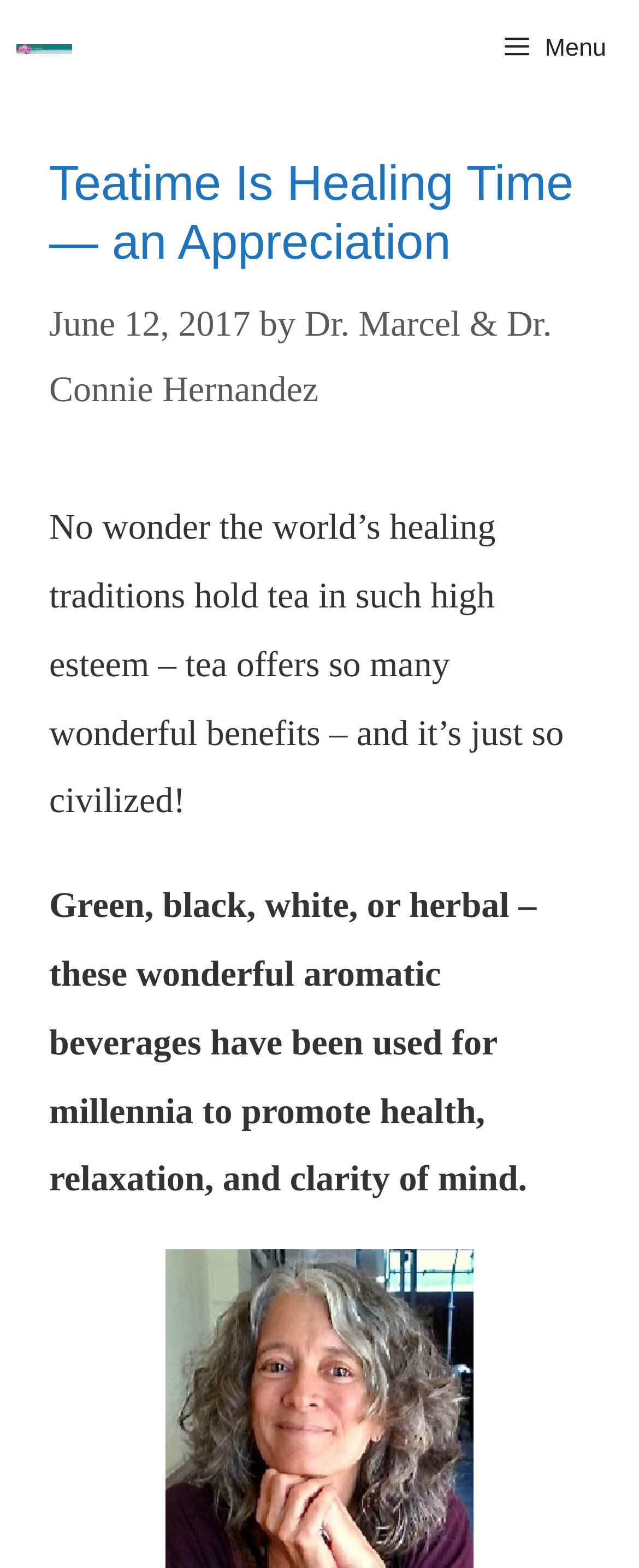Please give a succinct answer using a single word or phrase:
Who wrote the article?

Dr. Marcel & Dr. Connie Hernandez